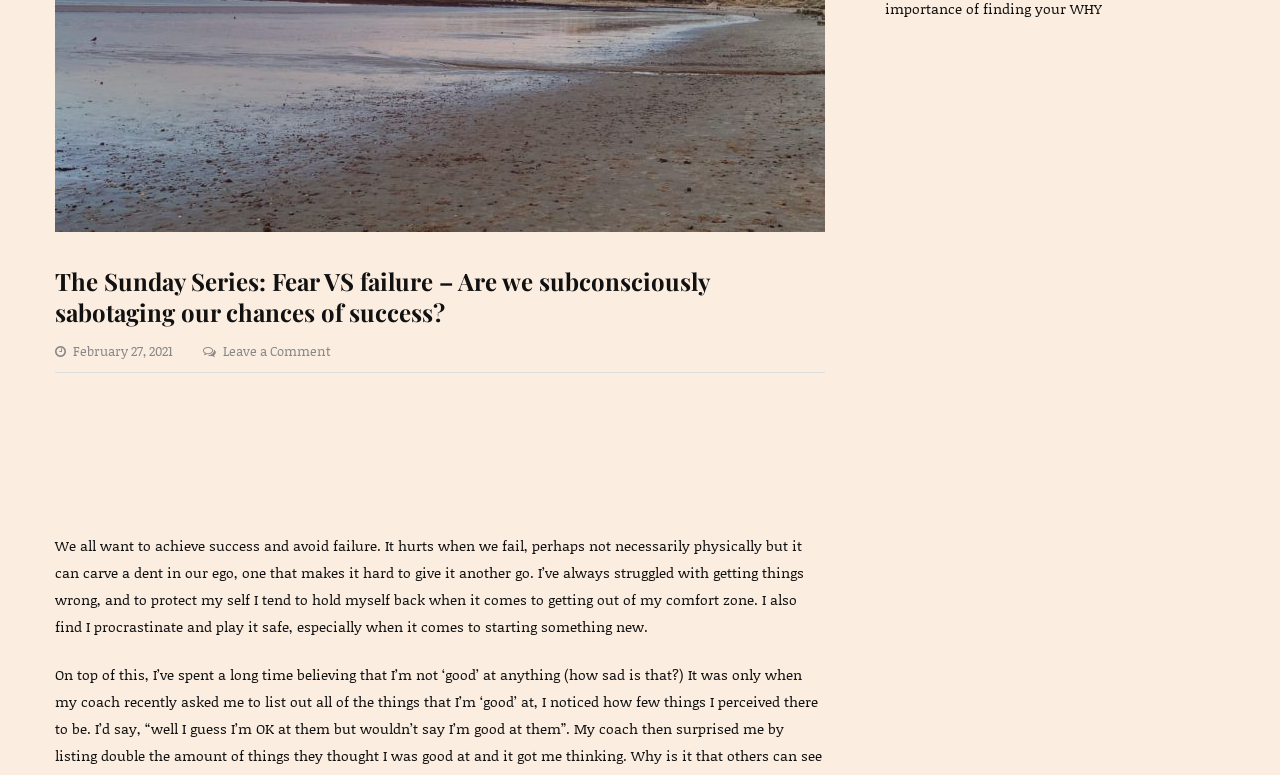Determine the bounding box for the UI element that matches this description: "February 27, 2021".

[0.057, 0.441, 0.135, 0.464]